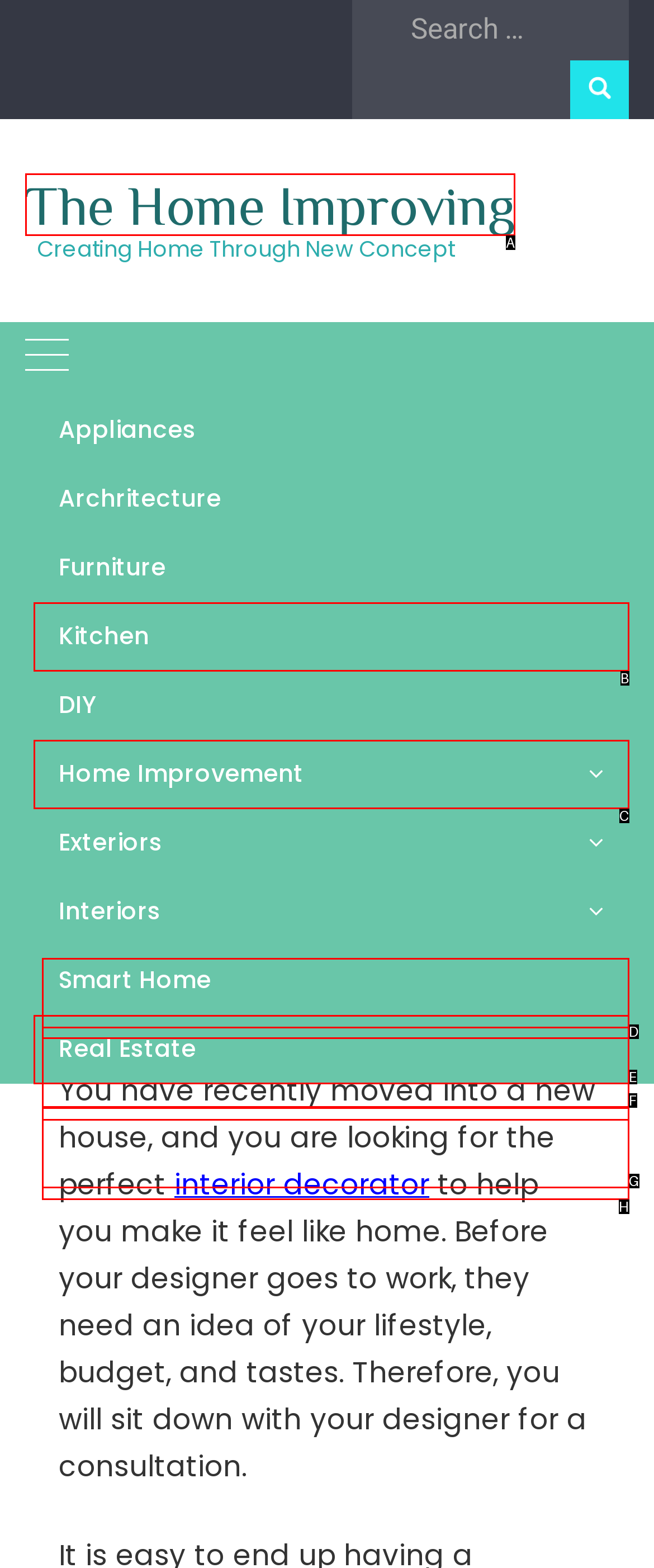Given the description: The Home Improving, identify the matching HTML element. Provide the letter of the correct option.

A